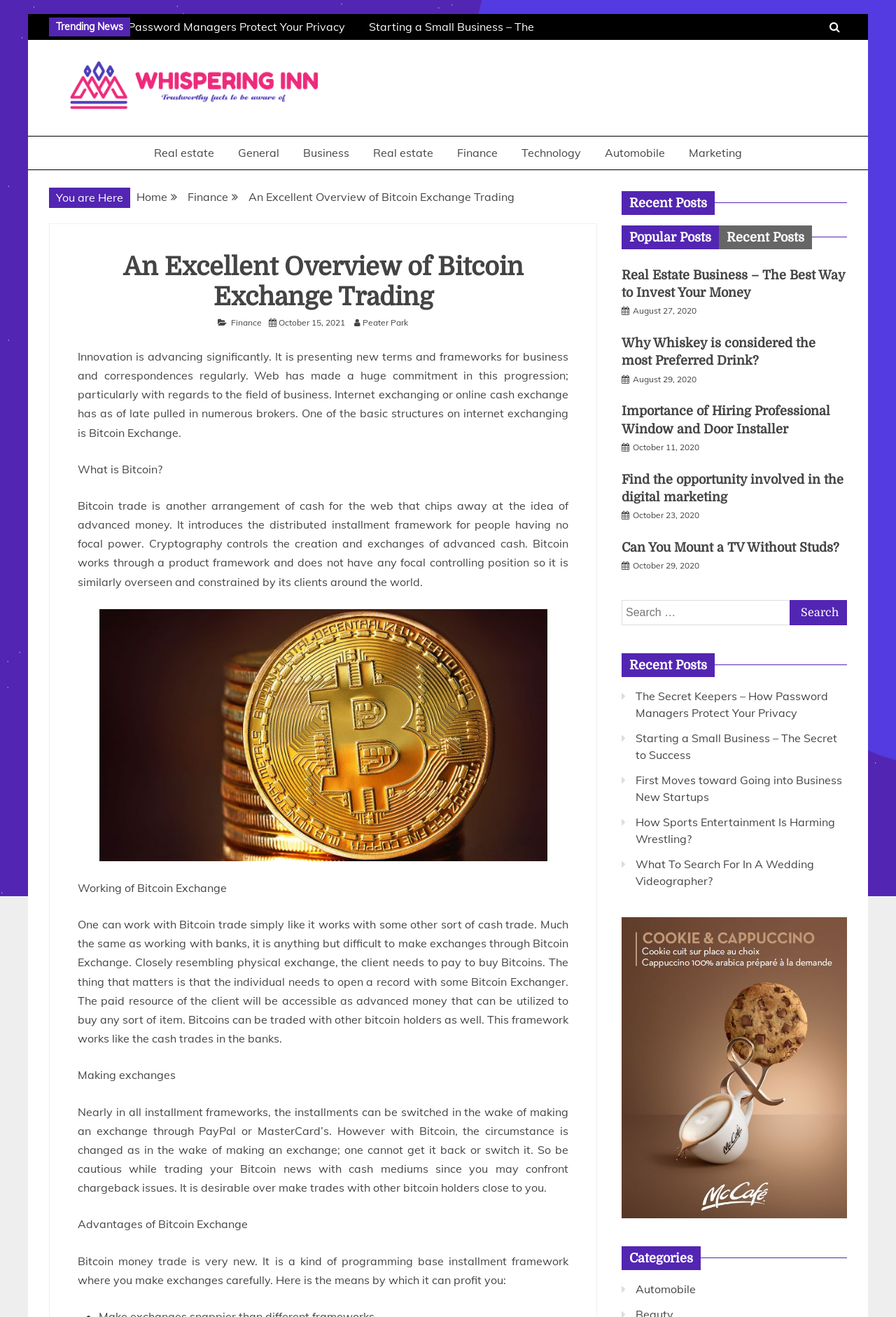Please specify the coordinates of the bounding box for the element that should be clicked to carry out this instruction: "Learn about the 13th Sign". The coordinates must be four float numbers between 0 and 1, formatted as [left, top, right, bottom].

None